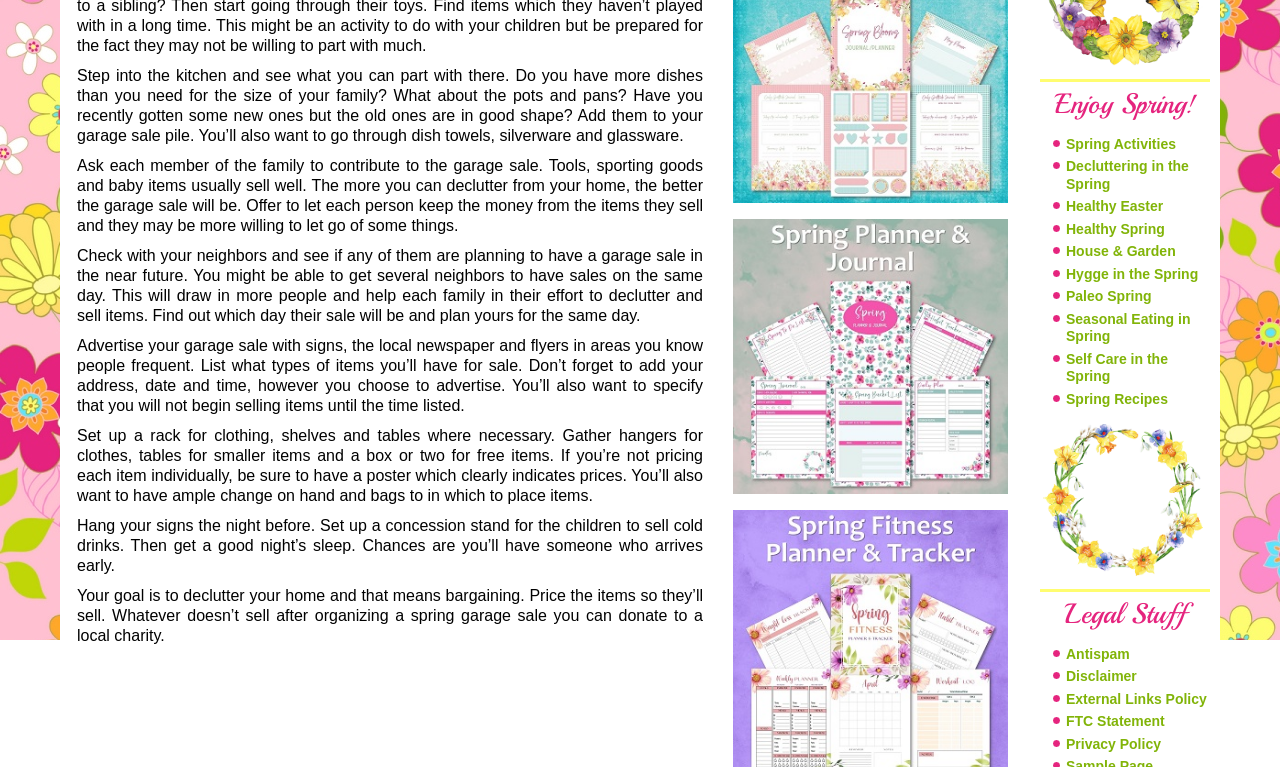Give the bounding box coordinates for the element described by: "title="Spring Planner & Journal"".

[0.573, 0.286, 0.795, 0.644]